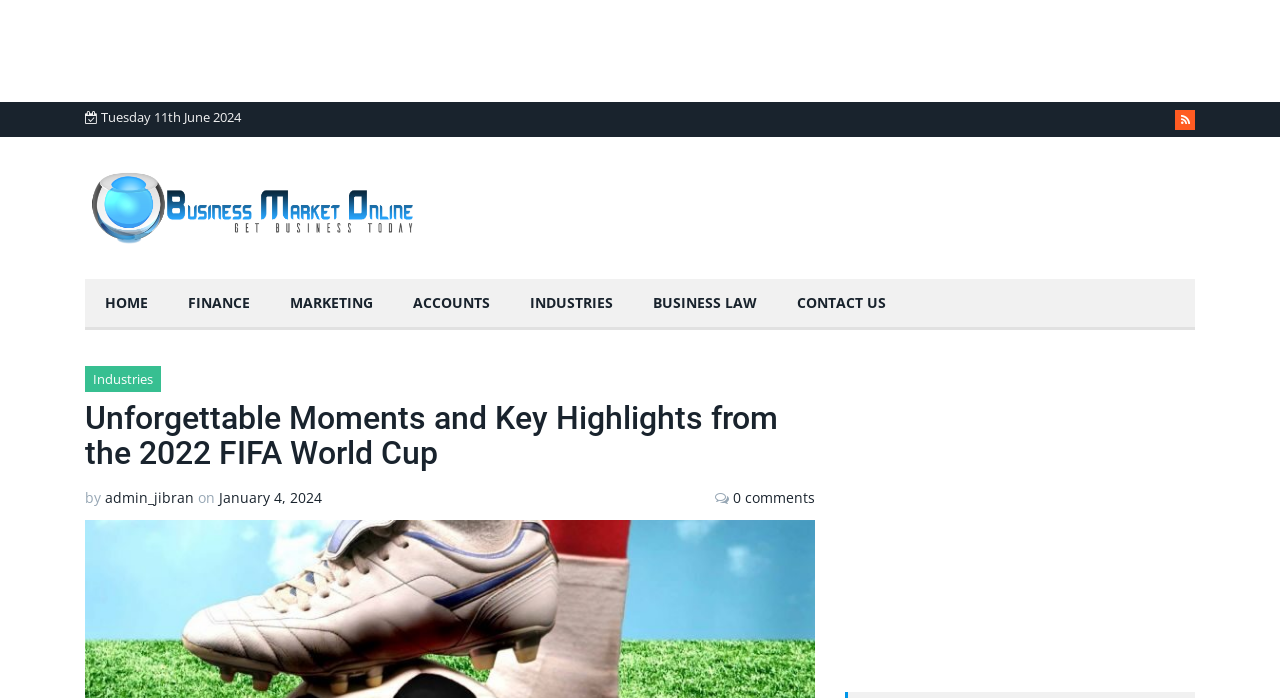Using details from the image, please answer the following question comprehensively:
What is the category of the article?

I determined the category of the article by looking at the navigation menu, where I found a link 'INDUSTRIES' among other categories like 'FINANCE', 'MARKETING', etc. This suggests that the article belongs to the 'Industries' category.